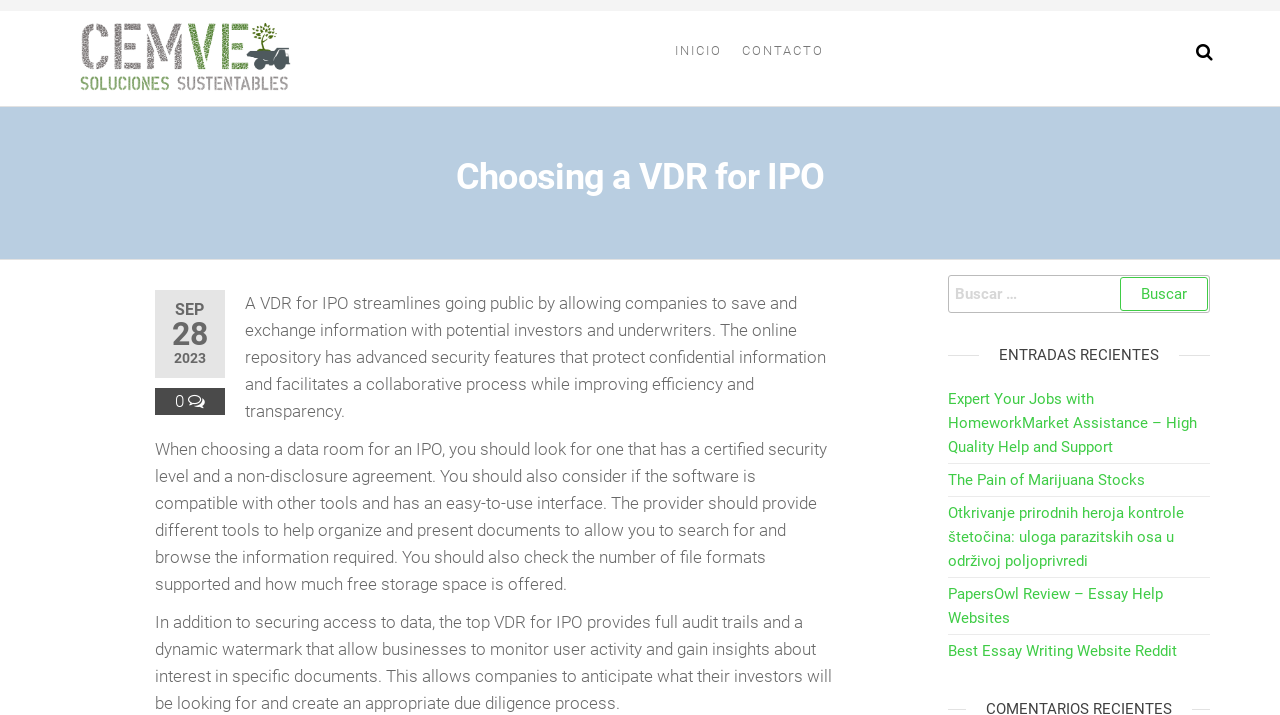What is the purpose of a dynamic watermark in a VDR for IPO?
Using the information from the image, provide a comprehensive answer to the question.

According to the webpage, a dynamic watermark in a VDR for IPO allows businesses to monitor user activity and gain insights about interest in specific documents. This information is mentioned in the static text element with a bounding box coordinate of [0.121, 0.855, 0.65, 0.998].